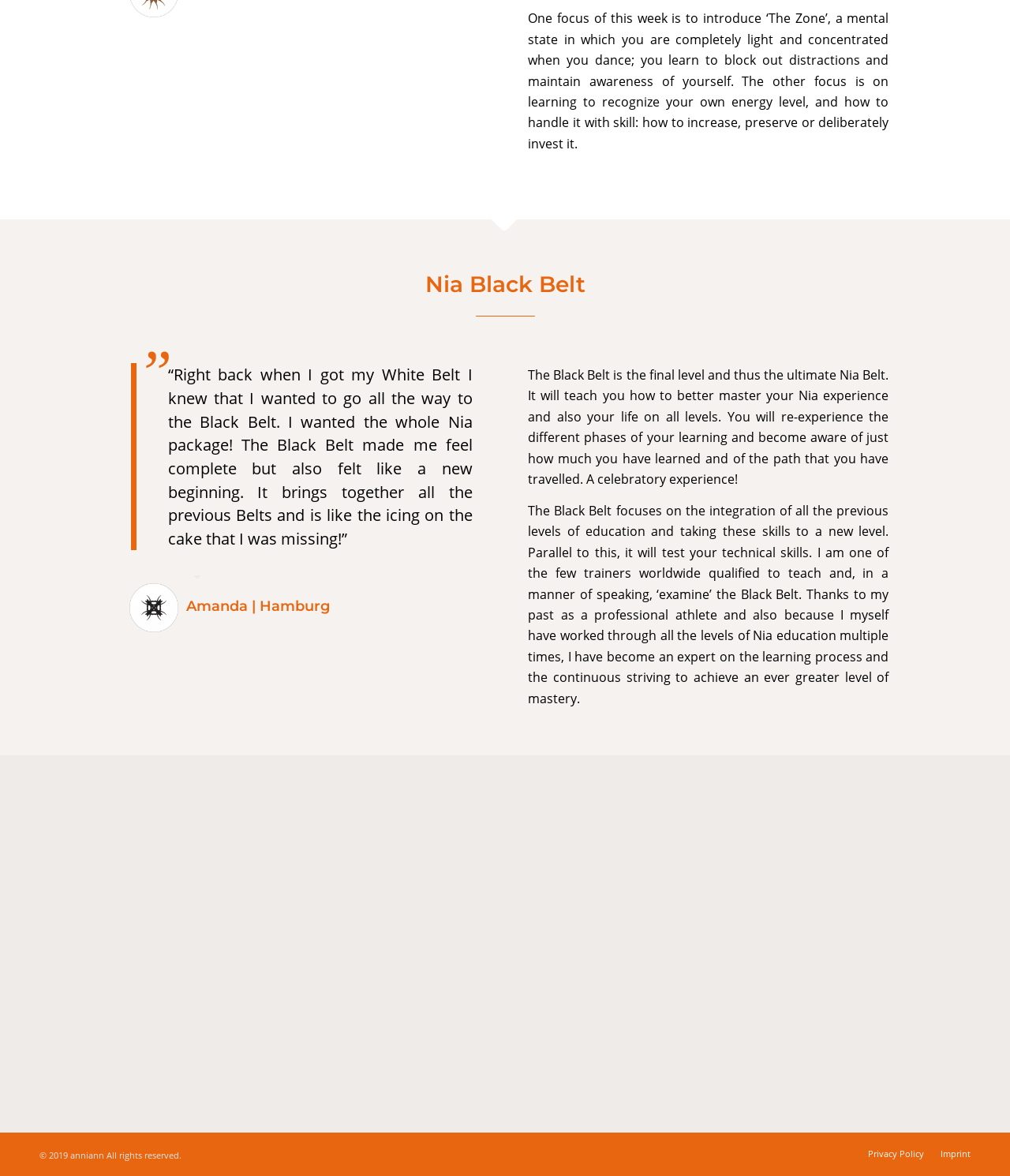Locate the bounding box coordinates of the area where you should click to accomplish the instruction: "Click on 'LOAN'".

None